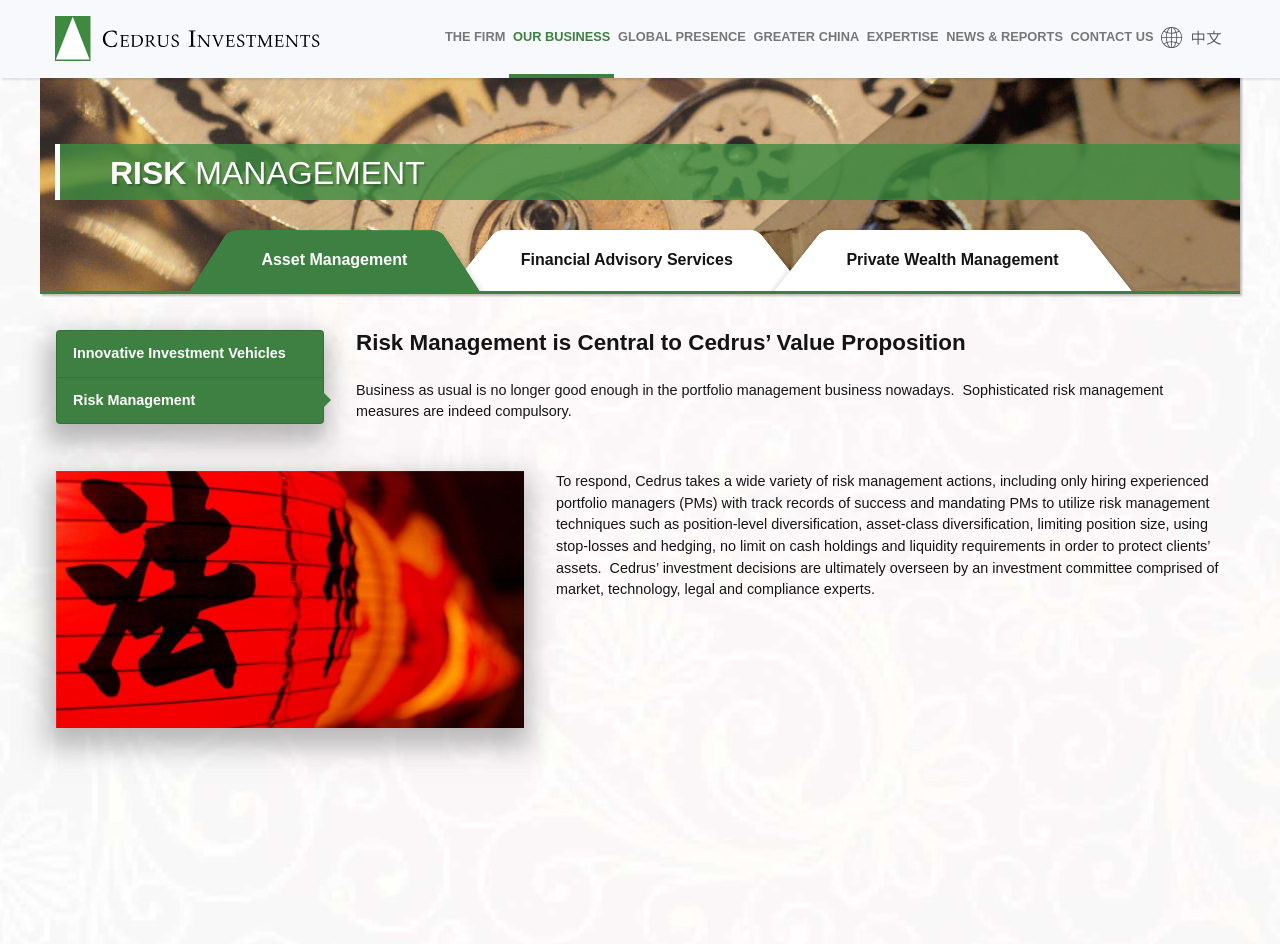Find and indicate the bounding box coordinates of the region you should select to follow the given instruction: "read the article".

None